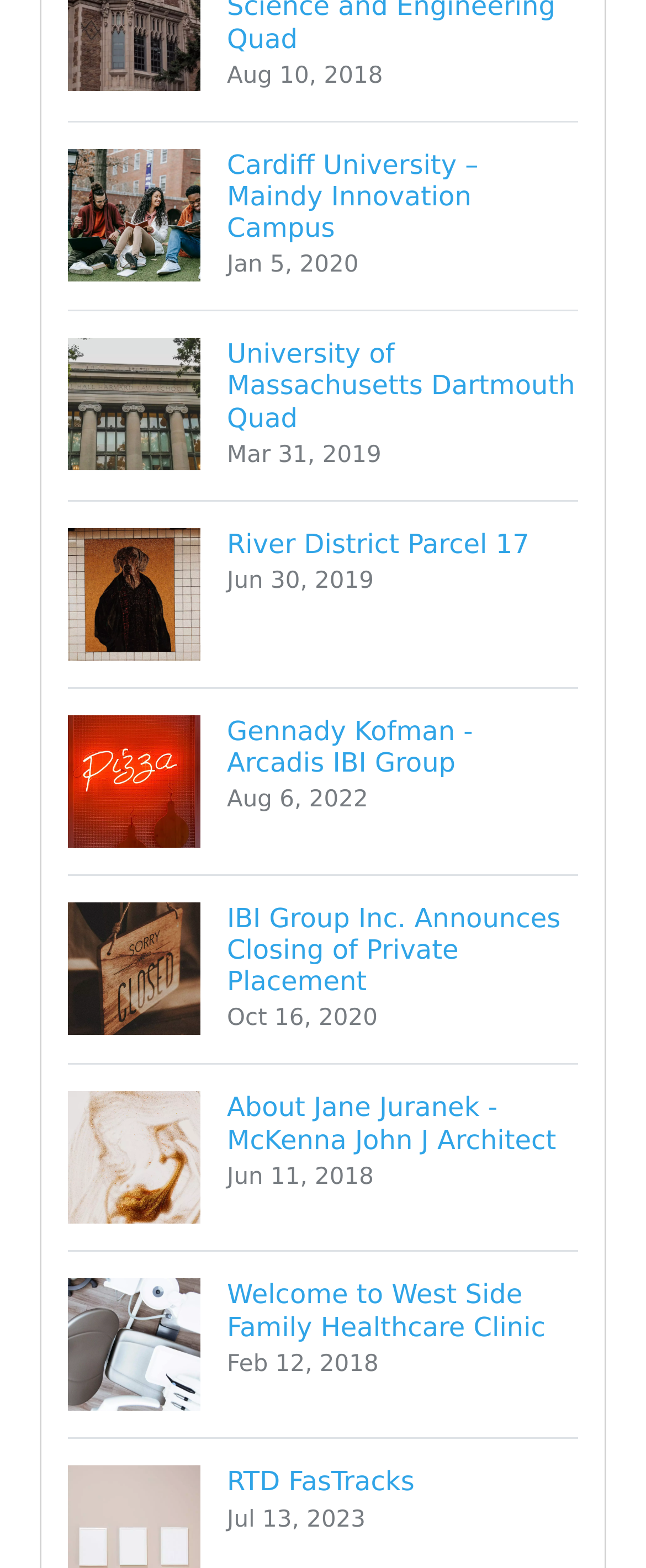Utilize the details in the image to give a detailed response to the question: What is the name of the university mentioned in the first link?

The first link on the webpage has a heading 'Cardiff University – Maindy Innovation Campus', which indicates that the university mentioned is Cardiff University.